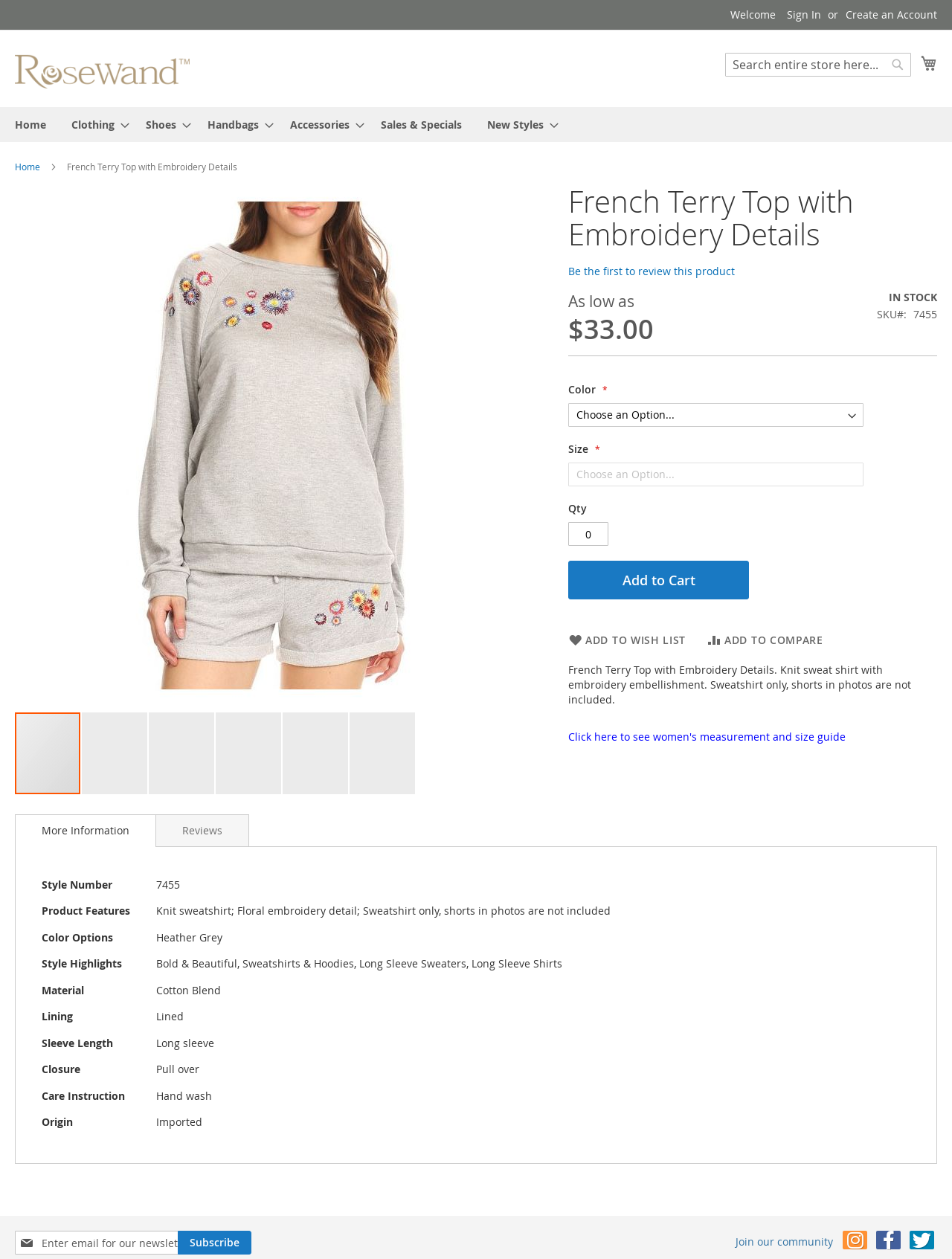Pinpoint the bounding box coordinates of the element you need to click to execute the following instruction: "Search for products". The bounding box should be represented by four float numbers between 0 and 1, in the format [left, top, right, bottom].

[0.762, 0.042, 0.957, 0.061]